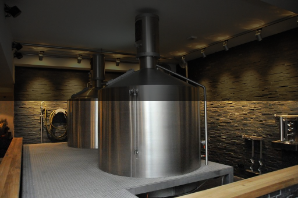What type of walls are in the background?
Look at the webpage screenshot and answer the question with a detailed explanation.

The caption describes the background as 'adorned with dark textured stone walls', which indicates the type of walls present in the facility.